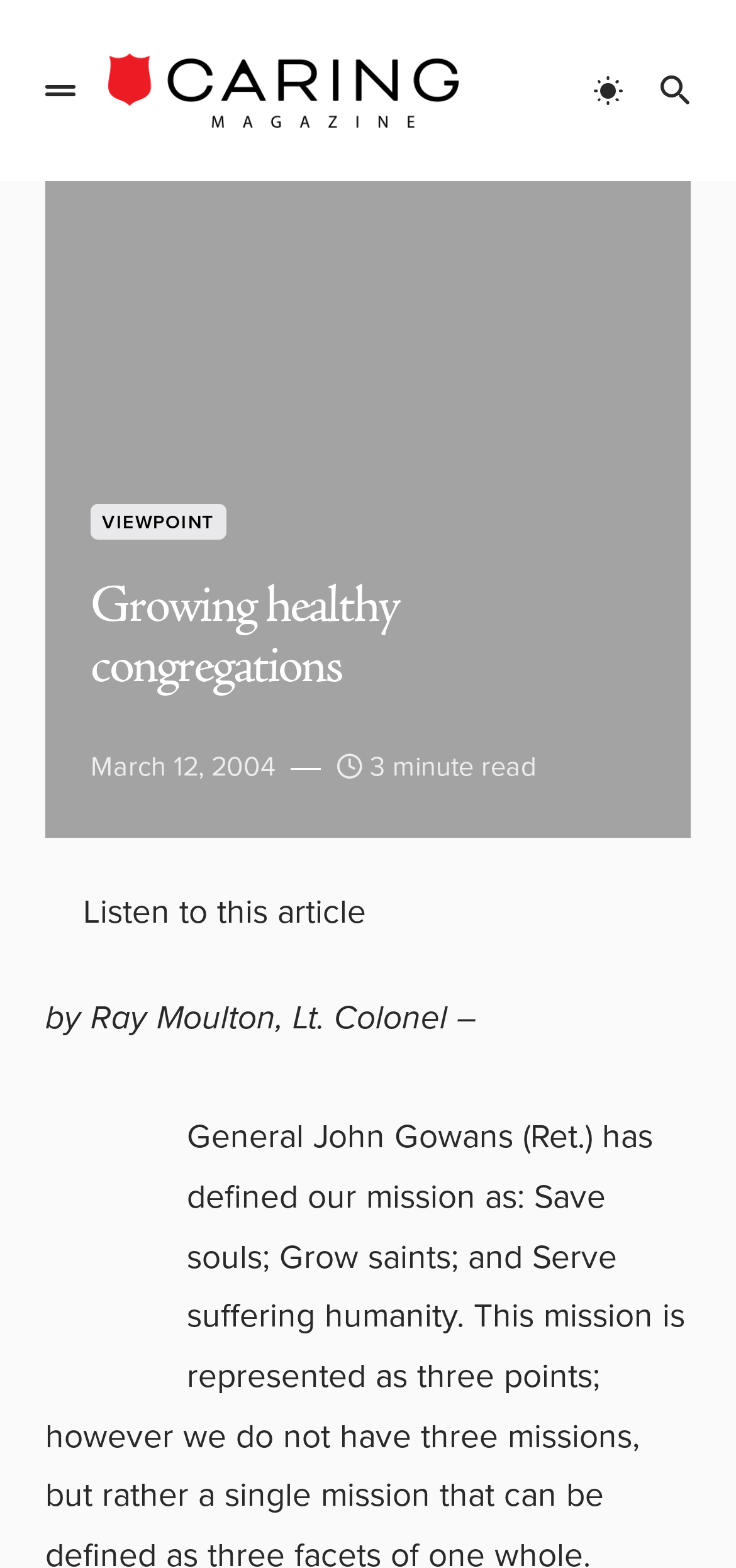Use a single word or phrase to answer the question:
What is the date of the article?

March 12, 2004